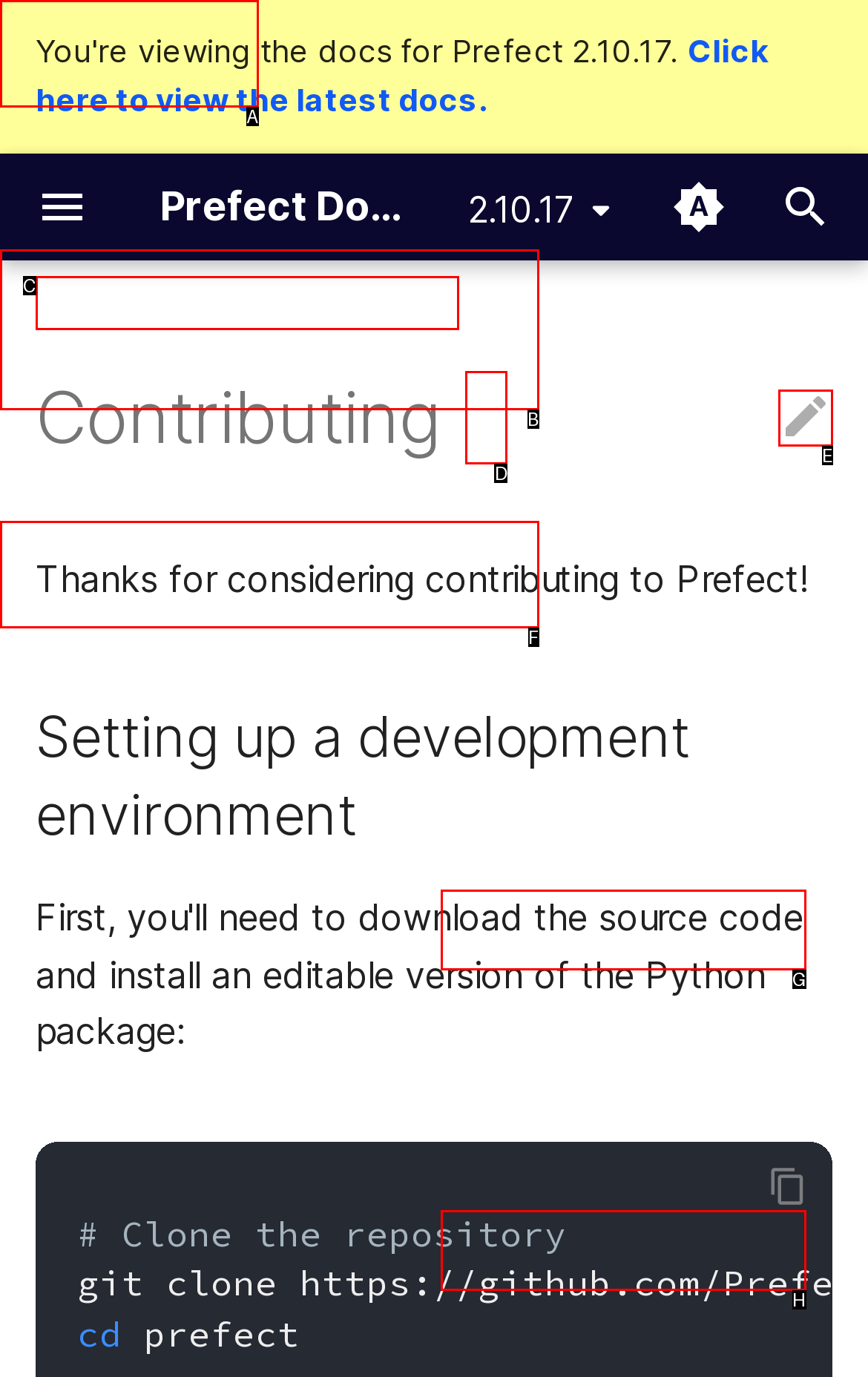Which HTML element should be clicked to perform the following task: Edit this page
Reply with the letter of the appropriate option.

E